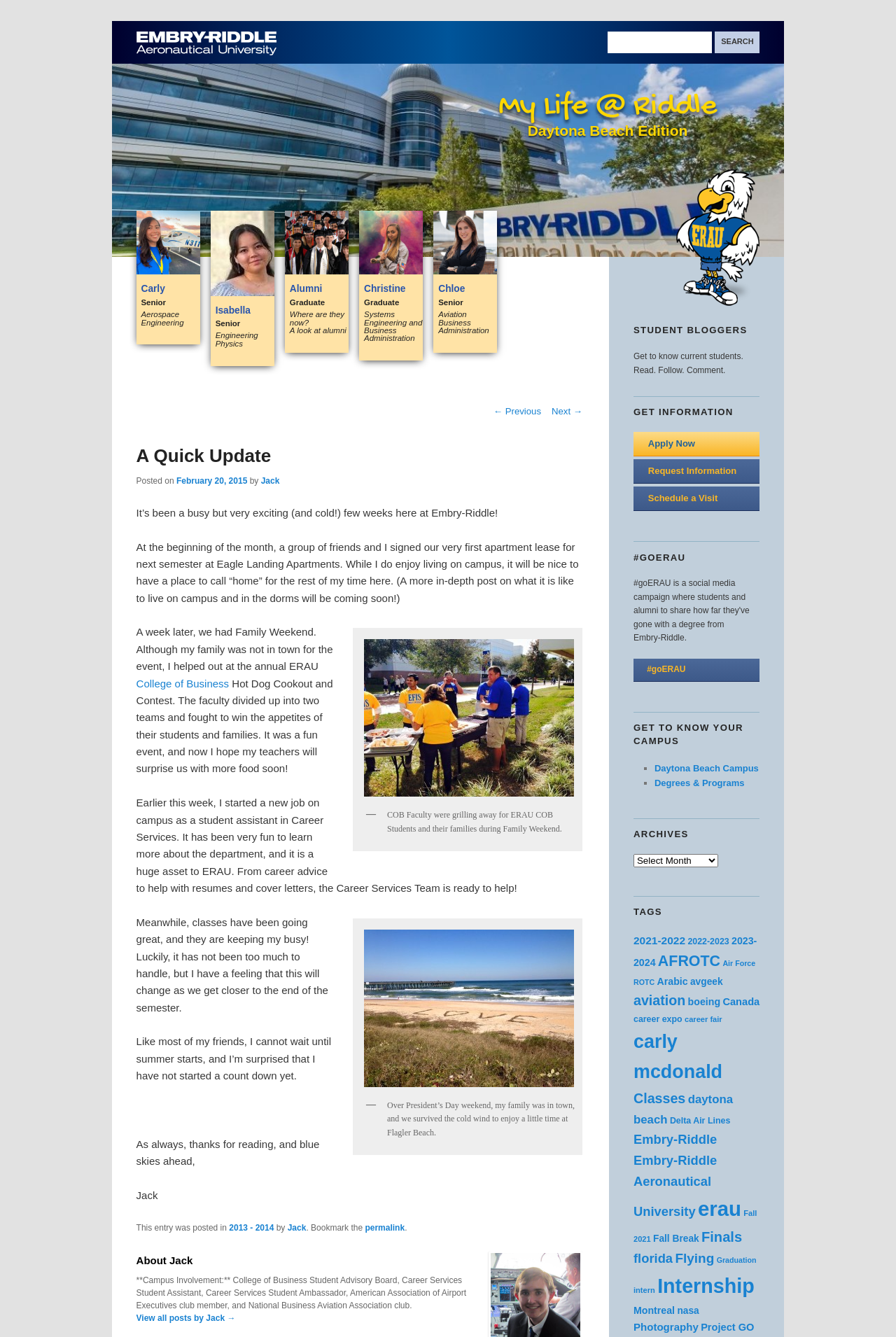Find the bounding box coordinates of the clickable region needed to perform the following instruction: "Search for something". The coordinates should be provided as four float numbers between 0 and 1, i.e., [left, top, right, bottom].

[0.798, 0.024, 0.848, 0.04]